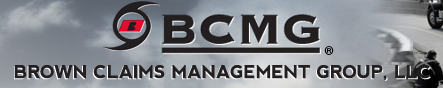Describe every aspect of the image in detail.

The image features the logo of Brown Claims Management Group, LLC (BCMG). The design prominently showcases the letters "BCMG" in bold, uppercase font. To the left, there is a distinctive red emblem, enhancing brand recognition. The background appears to incorporate a dynamic visual element, suggesting movement or progress, which aligns with the company's focus on claims management and customer service. This logo represents BCMG's commitment to providing expert claims services and highlights their dedication to growth and client relationships within the industry.